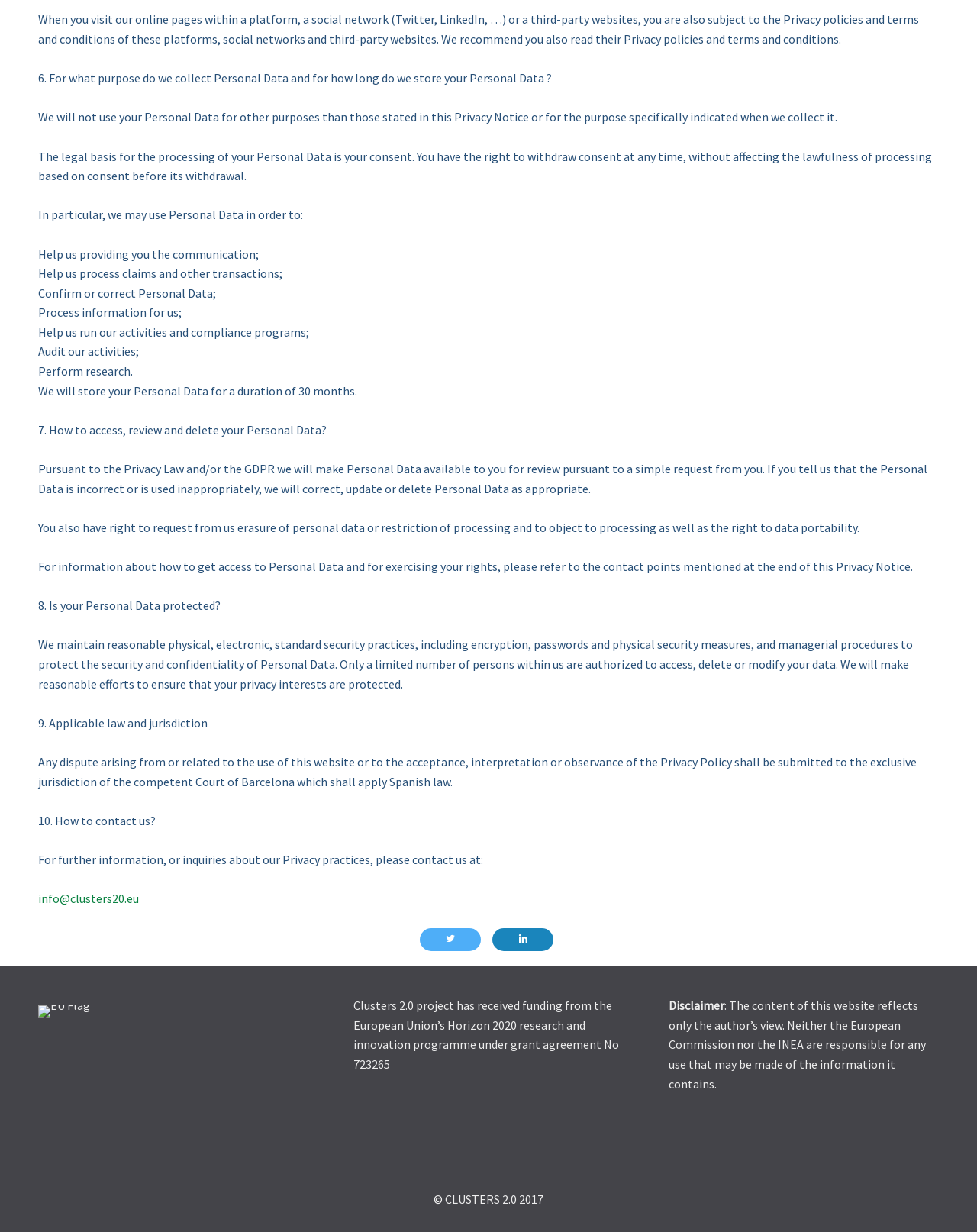Provide a one-word or short-phrase answer to the question:
What is the purpose of collecting Personal Data?

Various purposes